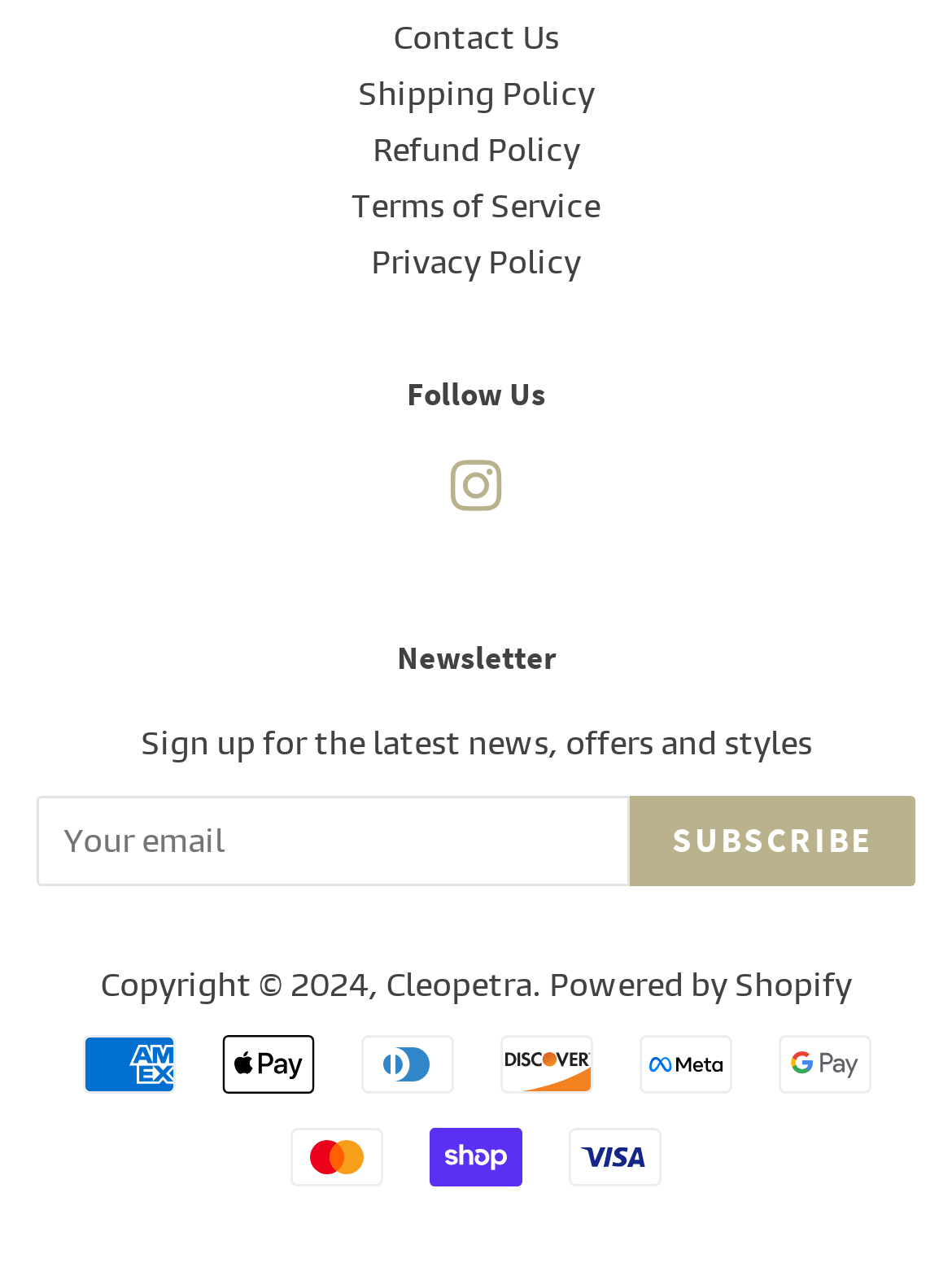Can you identify the bounding box coordinates of the clickable region needed to carry out this instruction: 'Open the menu'? The coordinates should be four float numbers within the range of 0 to 1, stated as [left, top, right, bottom].

None